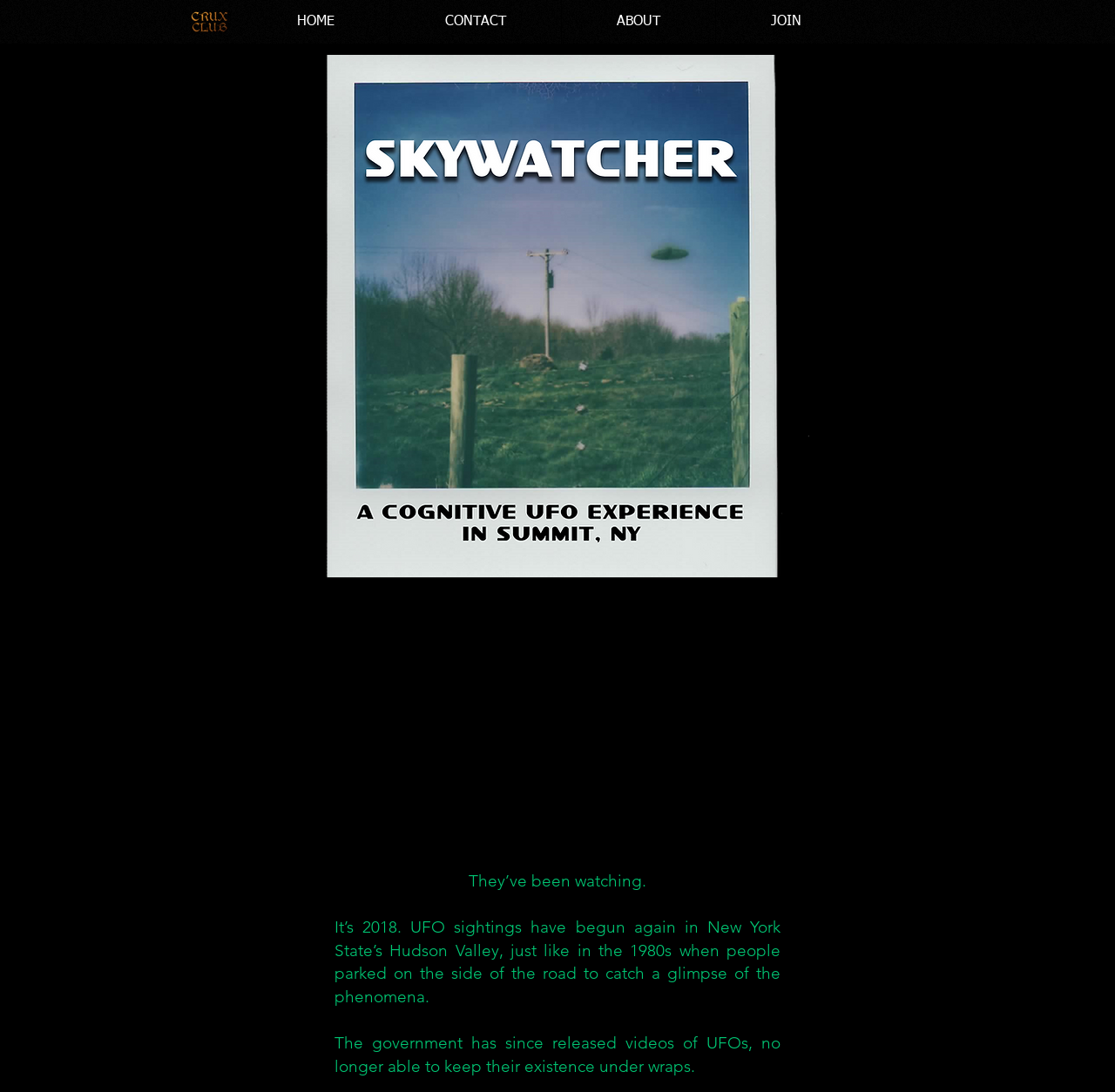How many navigation links are there?
Relying on the image, give a concise answer in one word or a brief phrase.

4